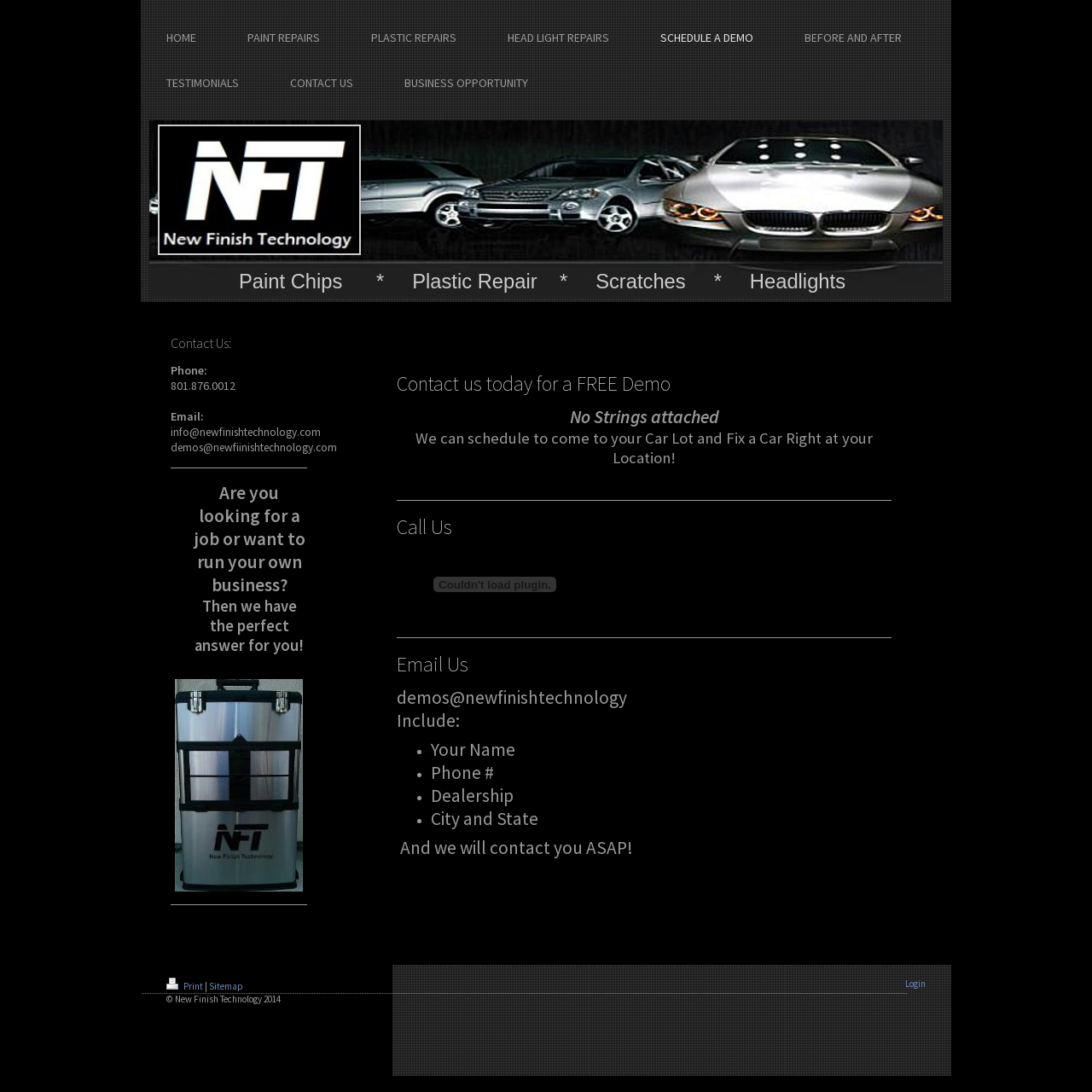Find the bounding box coordinates of the clickable area required to complete the following action: "Click on the Login link".

[0.829, 0.895, 0.848, 0.906]